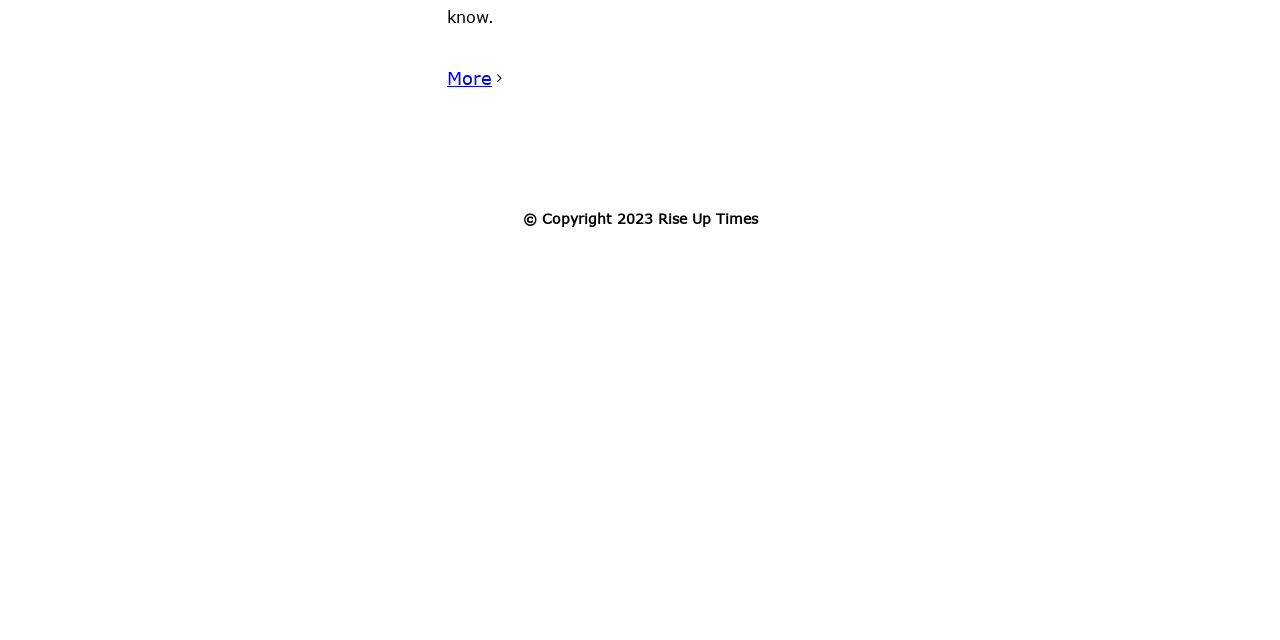Please determine the bounding box coordinates, formatted as (top-left x, top-left y, bottom-right x, bottom-right y), with all values as floating point numbers between 0 and 1. Identify the bounding box of the region described as: Childcare and parenting

None